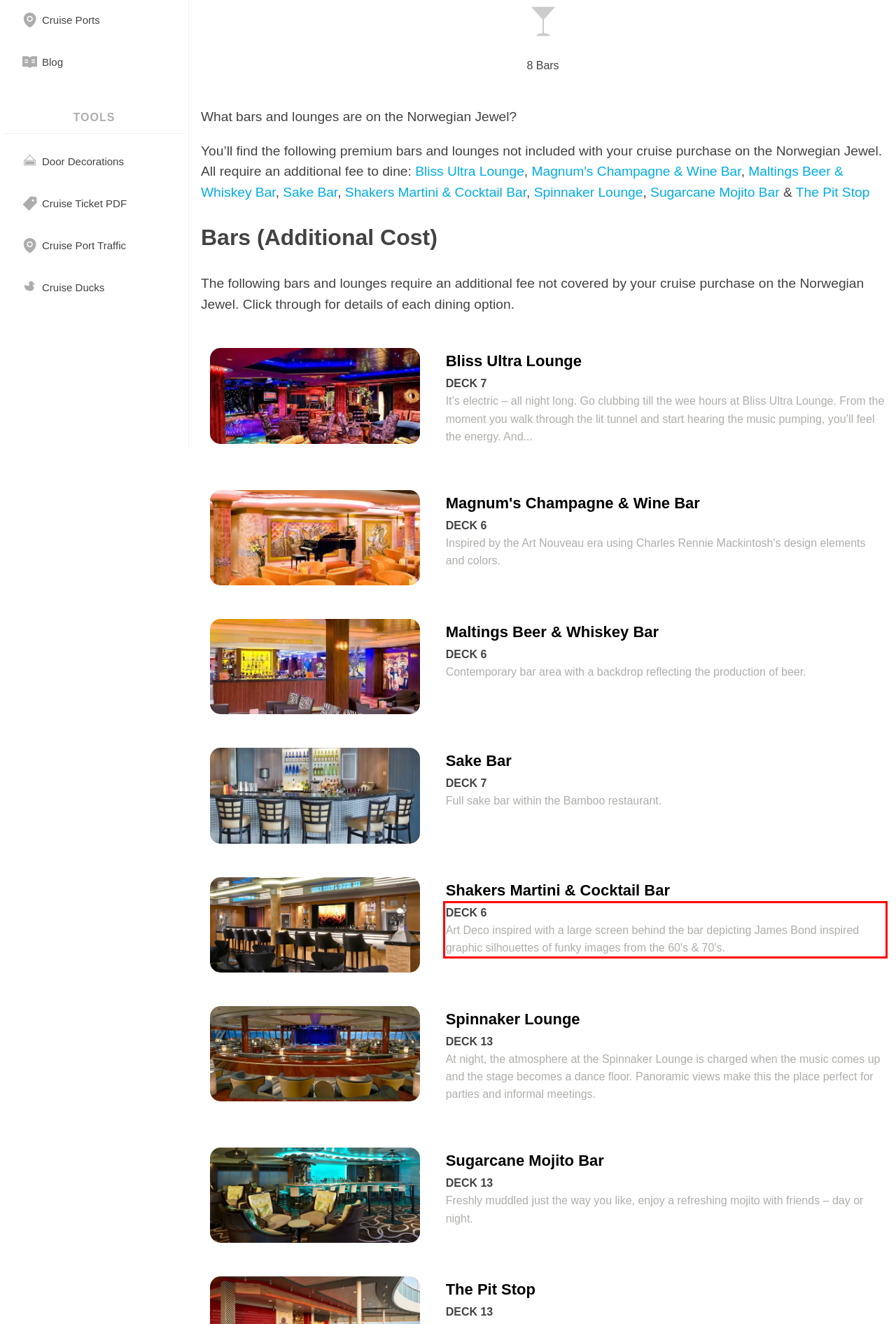Please examine the webpage screenshot and extract the text within the red bounding box using OCR.

DECK 6 Art Deco inspired with a large screen behind the bar depicting James Bond inspired graphic silhouettes of funky images from the 60's & 70's.